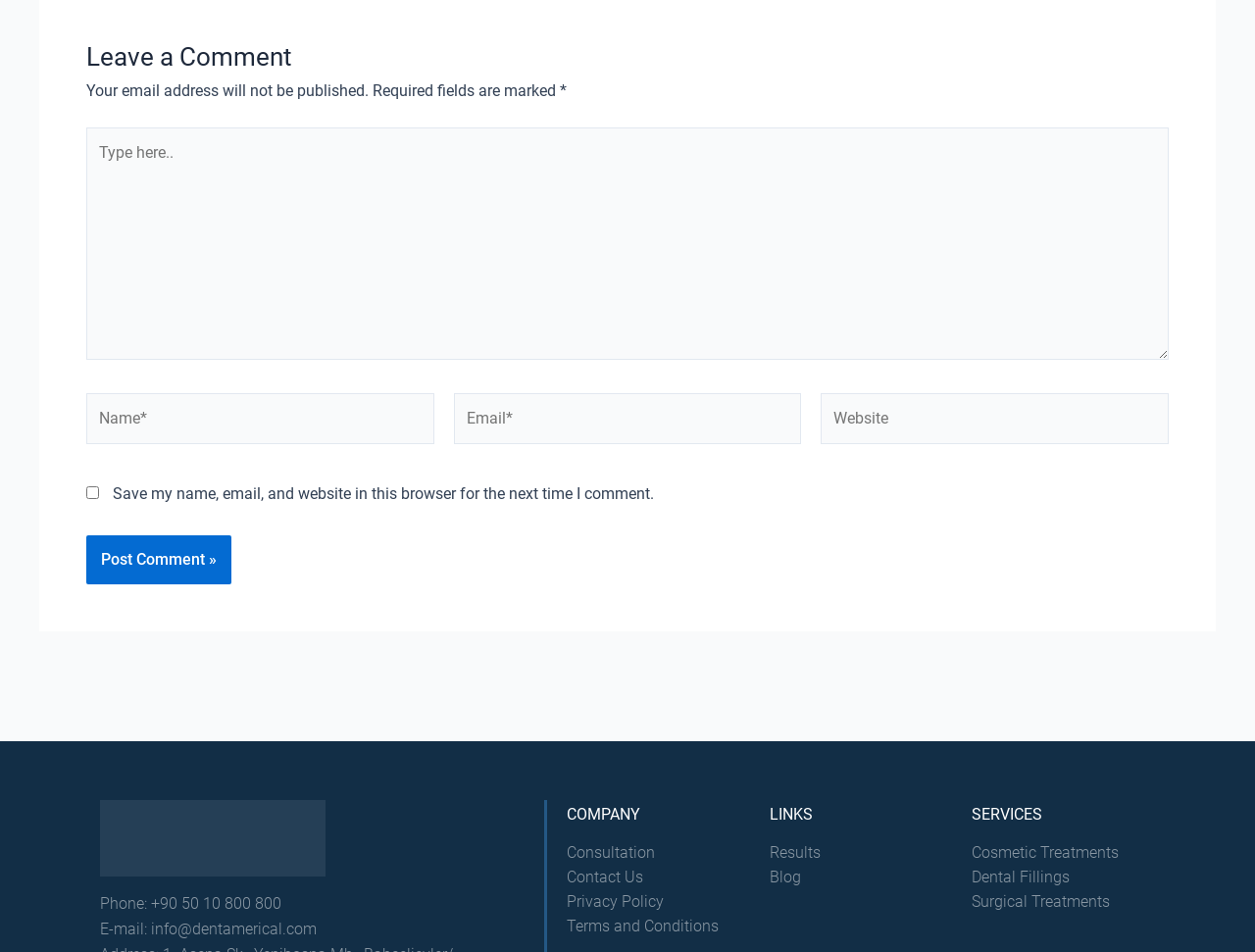Determine the bounding box coordinates of the section to be clicked to follow the instruction: "Leave a comment". The coordinates should be given as four float numbers between 0 and 1, formatted as [left, top, right, bottom].

[0.069, 0.038, 0.931, 0.082]